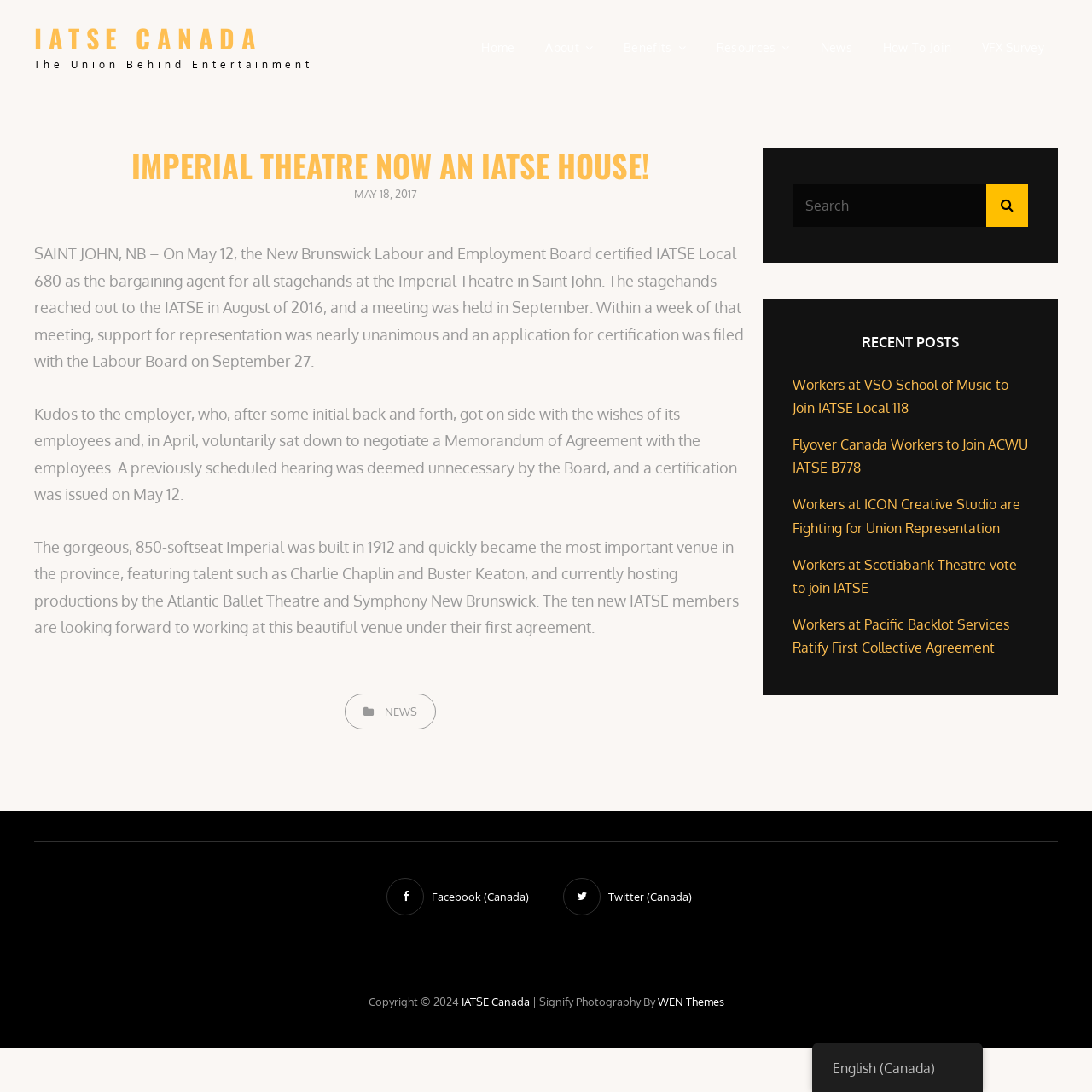Answer succinctly with a single word or phrase:
How many seats does the Imperial Theatre have?

850